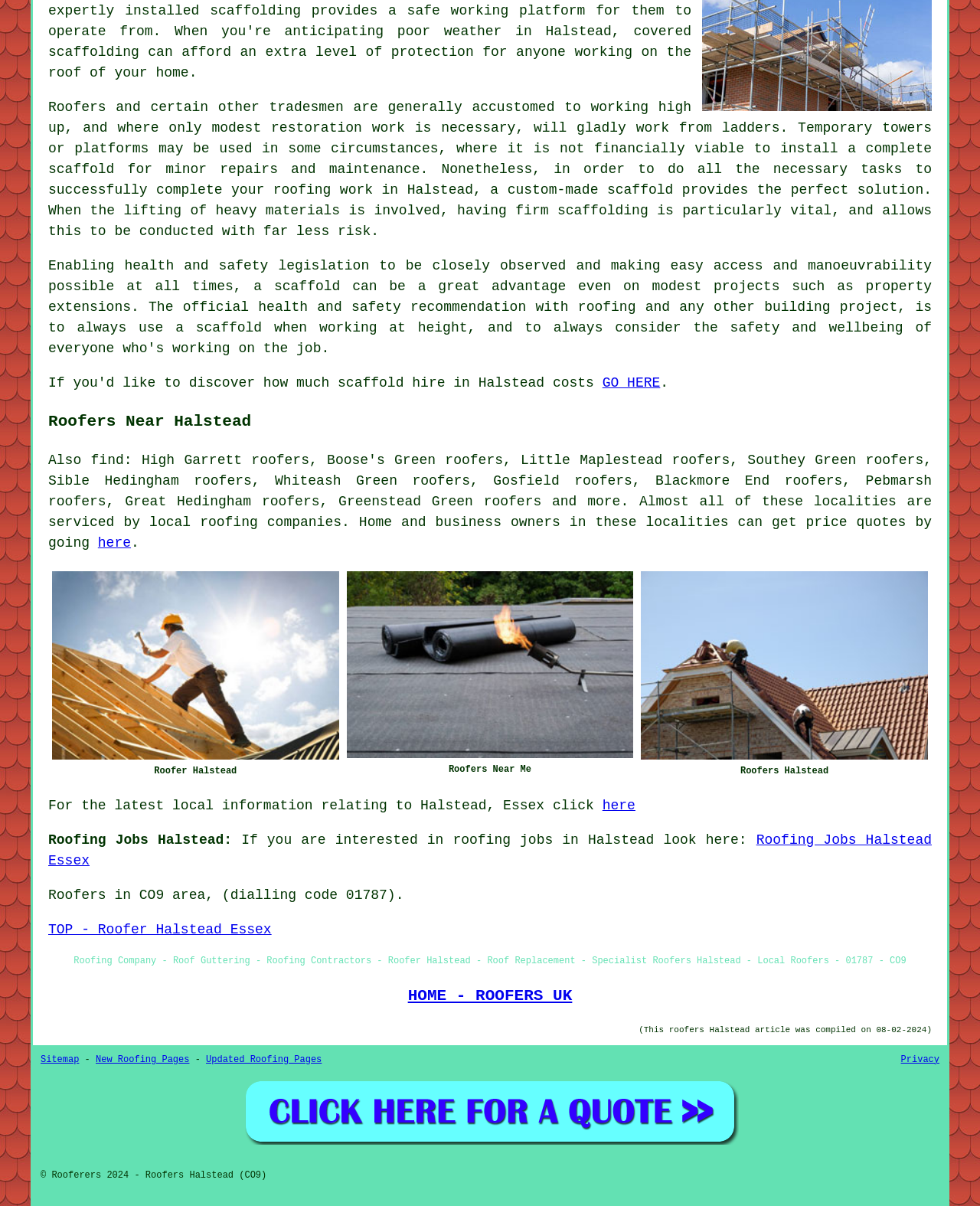Identify the bounding box of the HTML element described as: "The Freedom Travellers".

None